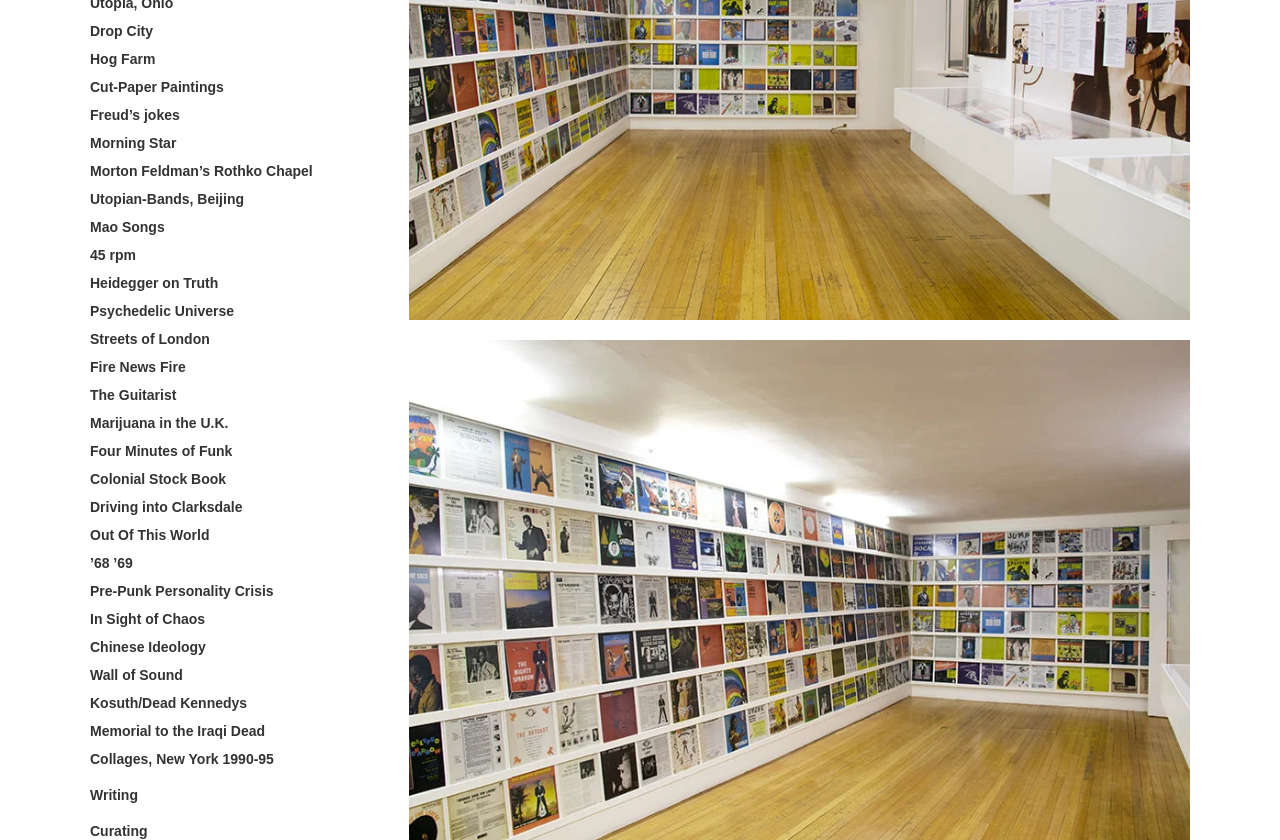Find the bounding box coordinates for the UI element that matches this description: "Memorial to the Iraqi Dead".

[0.07, 0.861, 0.207, 0.88]